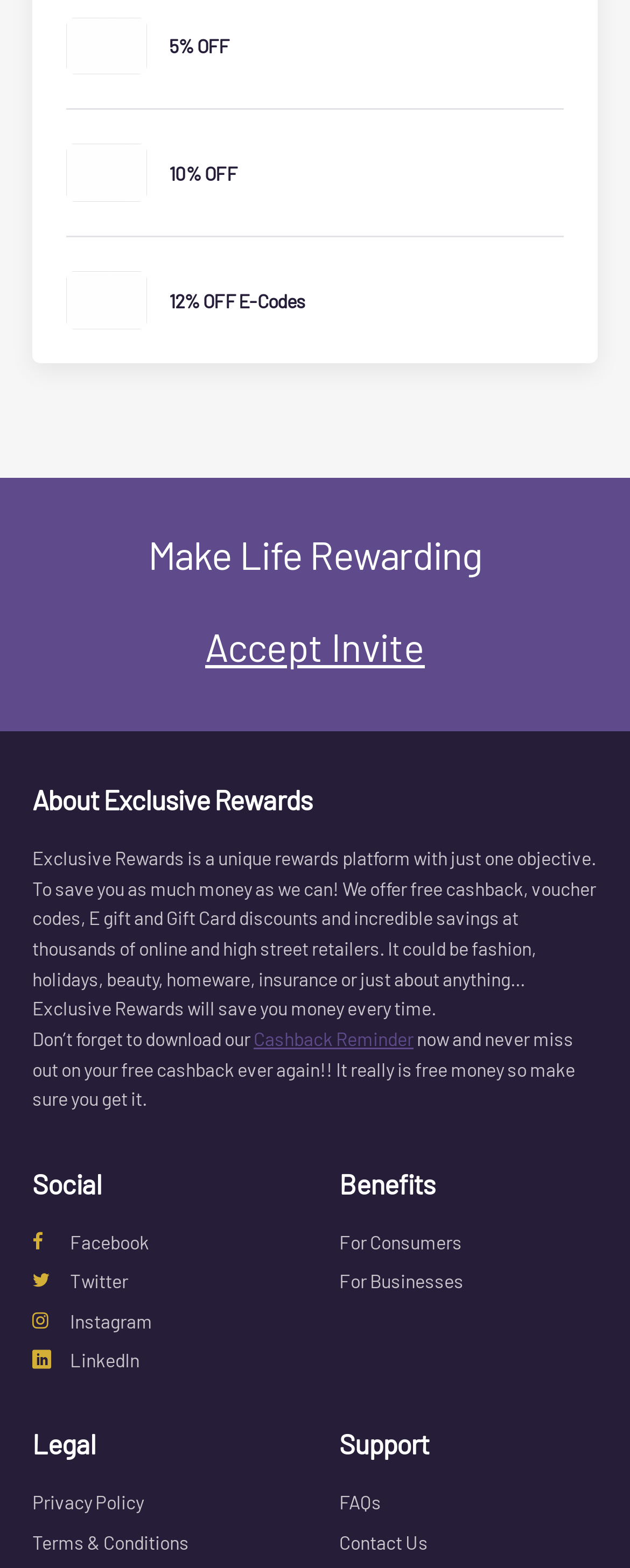Find the bounding box coordinates of the area to click in order to follow the instruction: "Visit Facebook page".

[0.051, 0.784, 0.237, 0.798]